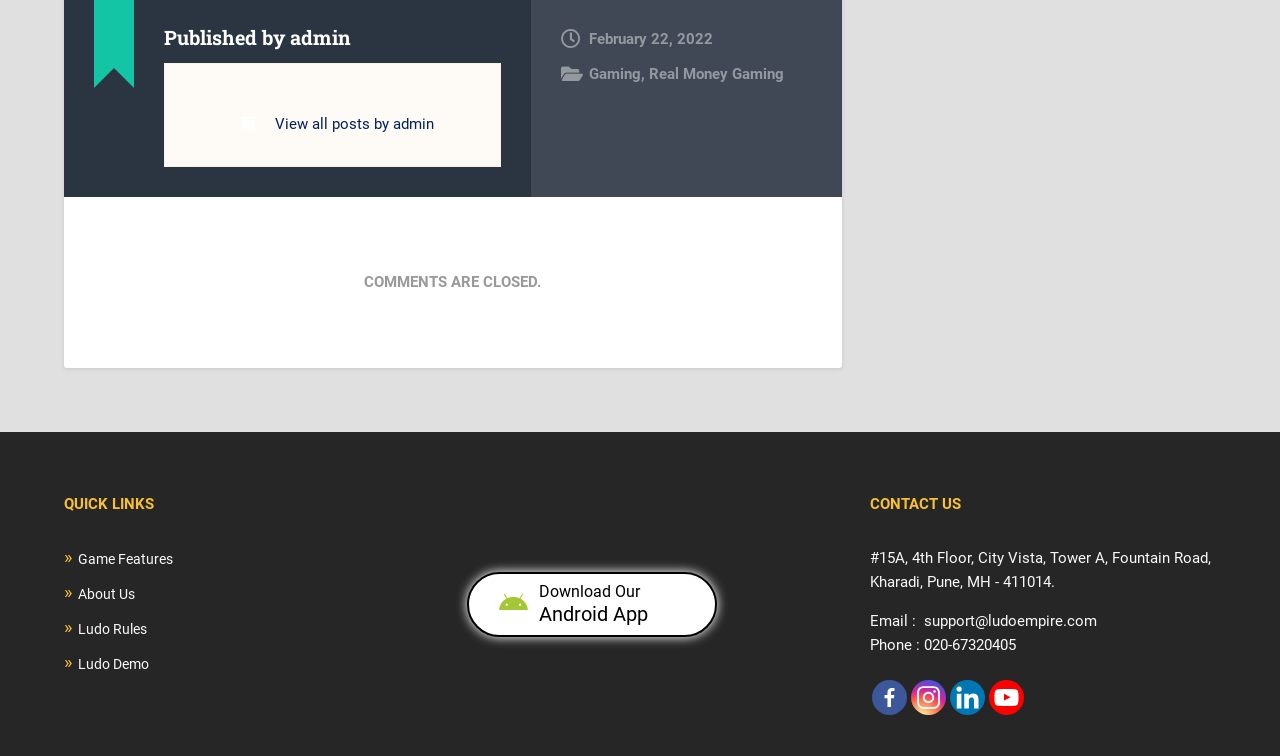Please locate the bounding box coordinates for the element that should be clicked to achieve the following instruction: "View all posts by admin". Ensure the coordinates are given as four float numbers between 0 and 1, i.e., [left, top, right, bottom].

[0.148, 0.117, 0.372, 0.188]